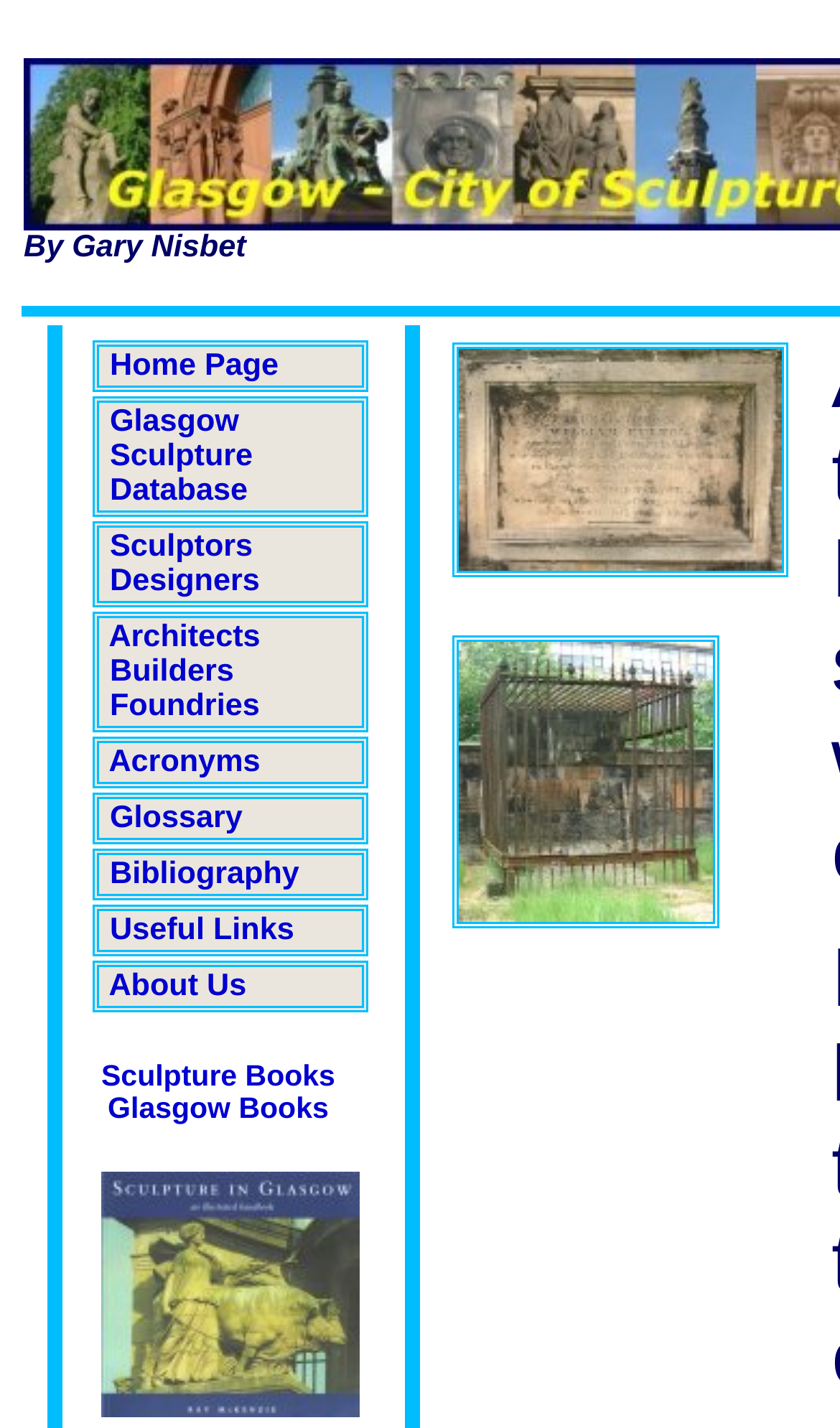Generate a thorough description of the webpage.

This webpage is a biography of William Fulton & Sons, a foundry that operated from around 1790 to 1836. At the top of the page, there is a title "William Fulton & Sons (fl. c. 1790-1836), foundry, a biography" and a credit line "By Gary Nisbet". Below the title, there is a navigation menu with several options, including "Home Page", "Glasgow Sculpture Database", "Sculptors Designers", "Architects Builders Foundries", "Acronyms", "Glossary", "Bibliography", "Useful Links", and "About Us".

On the left side of the page, there is a section with several links, including "Sculpture Books", "Glasgow Books", and "Sculpture in Glasgow", which is accompanied by an image. The main content of the page is divided into several sections, each containing a table with a single row and column. Each table cell contains a description of a sculpture or monument, along with an image. There are five such sections, each describing a different sculpture or monument, including the William and Alexander Fulton Memorial and the James Russell Mortuary Cage, both located in Ramshorn Kirkyard, Glasgow.